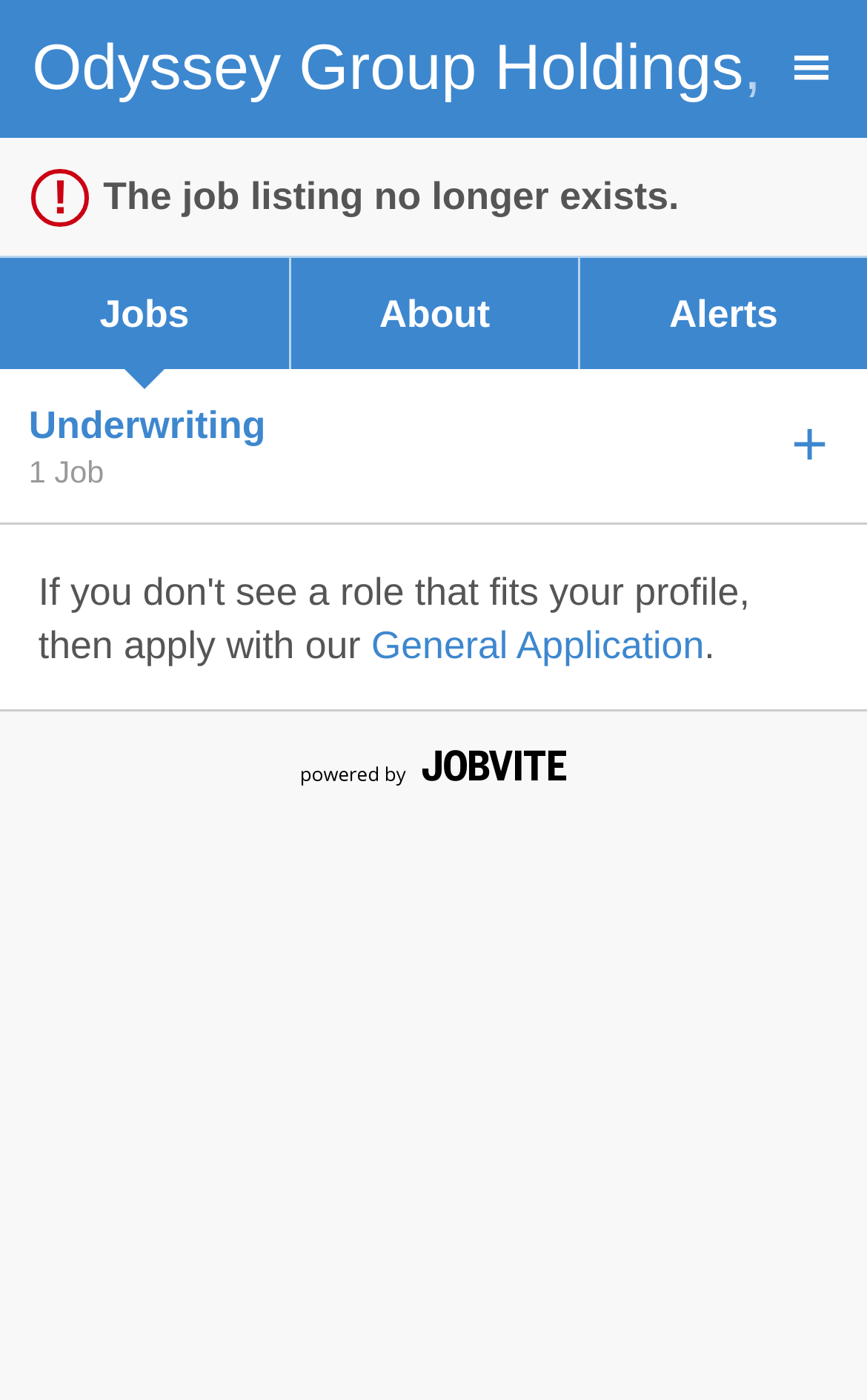Determine the bounding box for the described UI element: "General Application".

[0.428, 0.444, 0.812, 0.476]